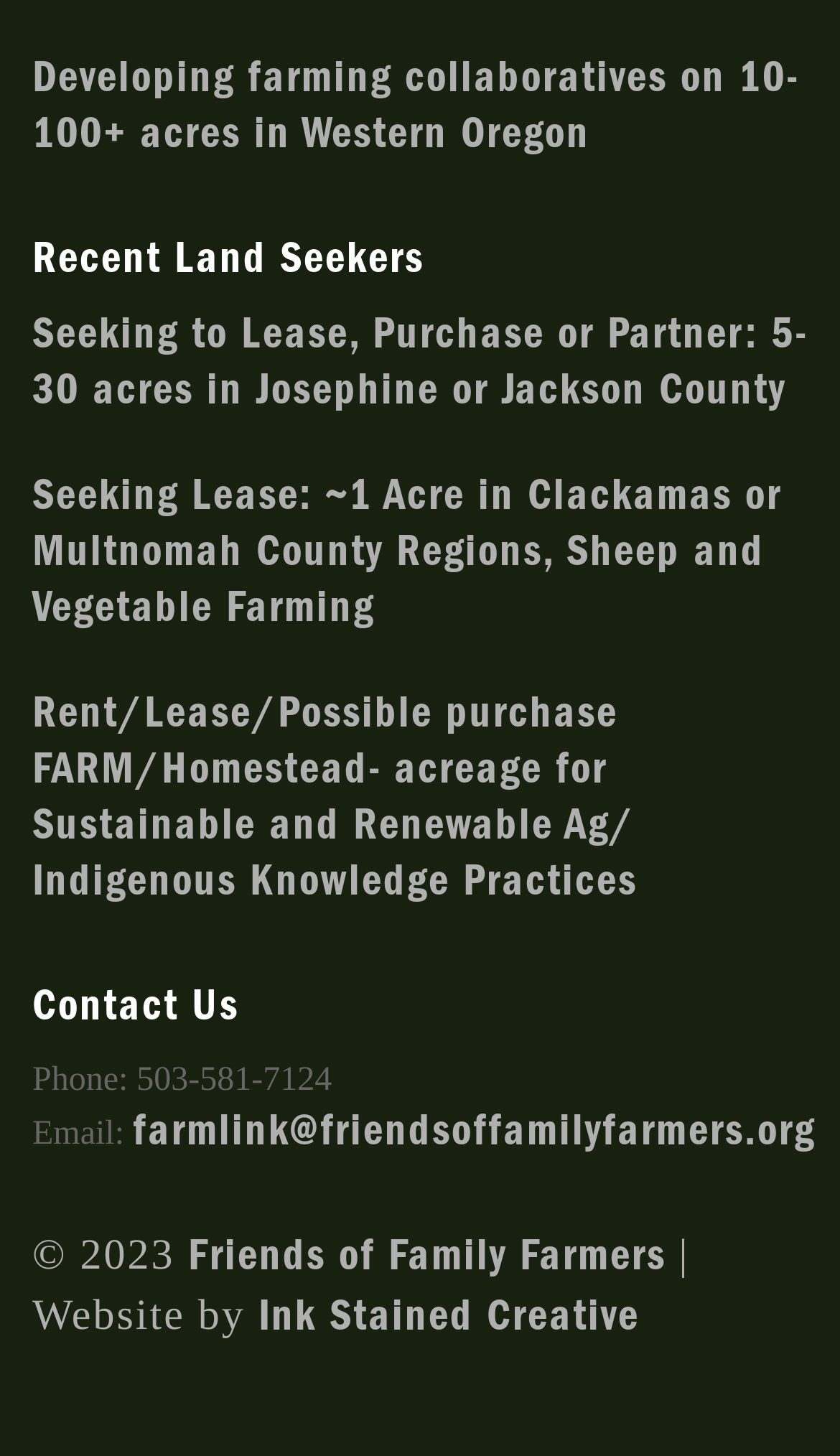Given the element description Ink Stained Creative, predict the bounding box coordinates for the UI element in the webpage screenshot. The format should be (top-left x, top-left y, bottom-right x, bottom-right y), and the values should be between 0 and 1.

[0.308, 0.891, 0.761, 0.921]